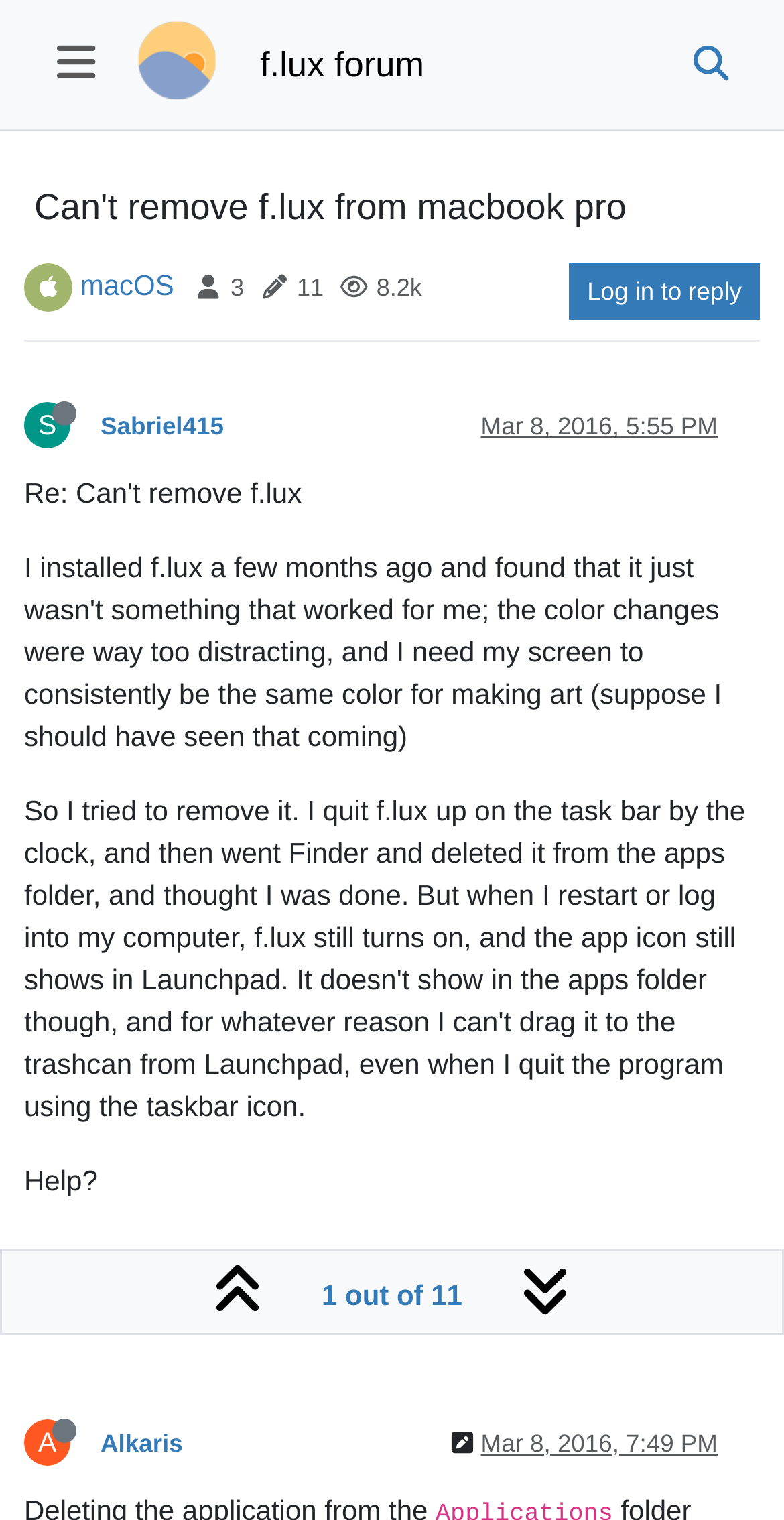What is the date of the last edit?
Please answer the question as detailed as possible.

The date of the last edit is indicated by the text 'last edited by Alkaris Mar 8, 2016, 8:20 PM' which is associated with the user avatar of Alkaris.